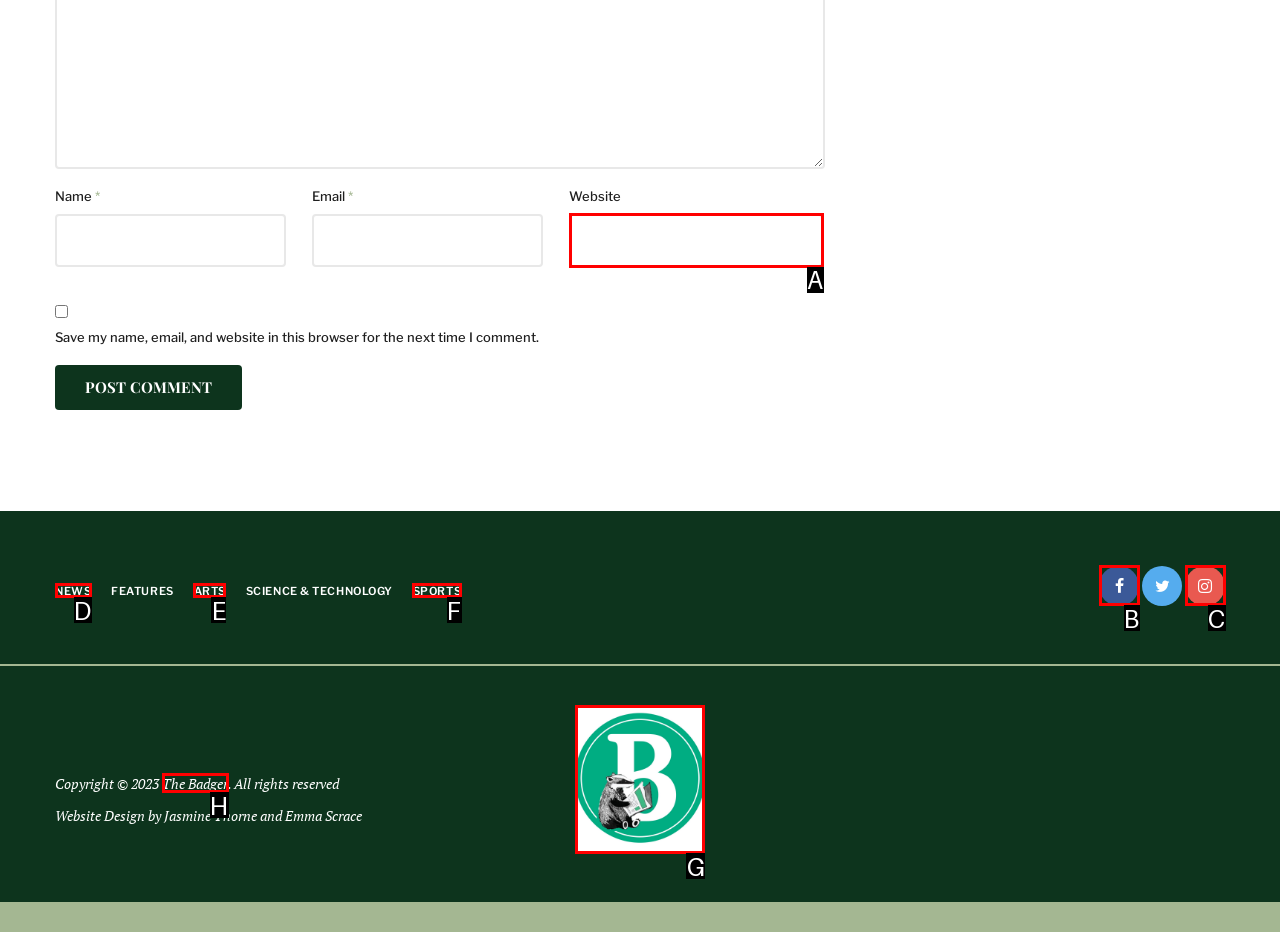Choose the option that matches the following description: News
Answer with the letter of the correct option.

D